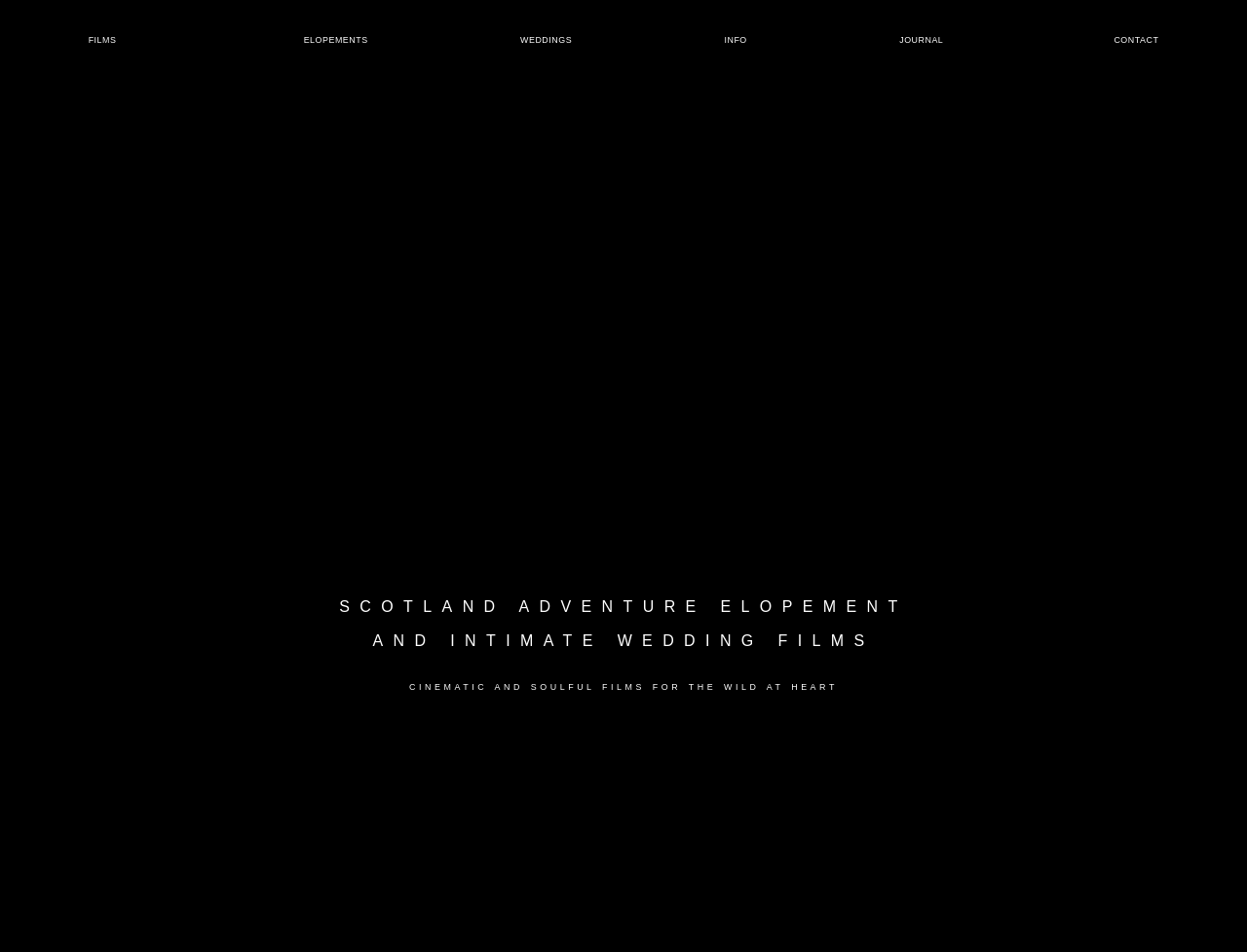Identify the bounding box coordinates of the specific part of the webpage to click to complete this instruction: "Click on FILMS".

[0.071, 0.034, 0.093, 0.051]